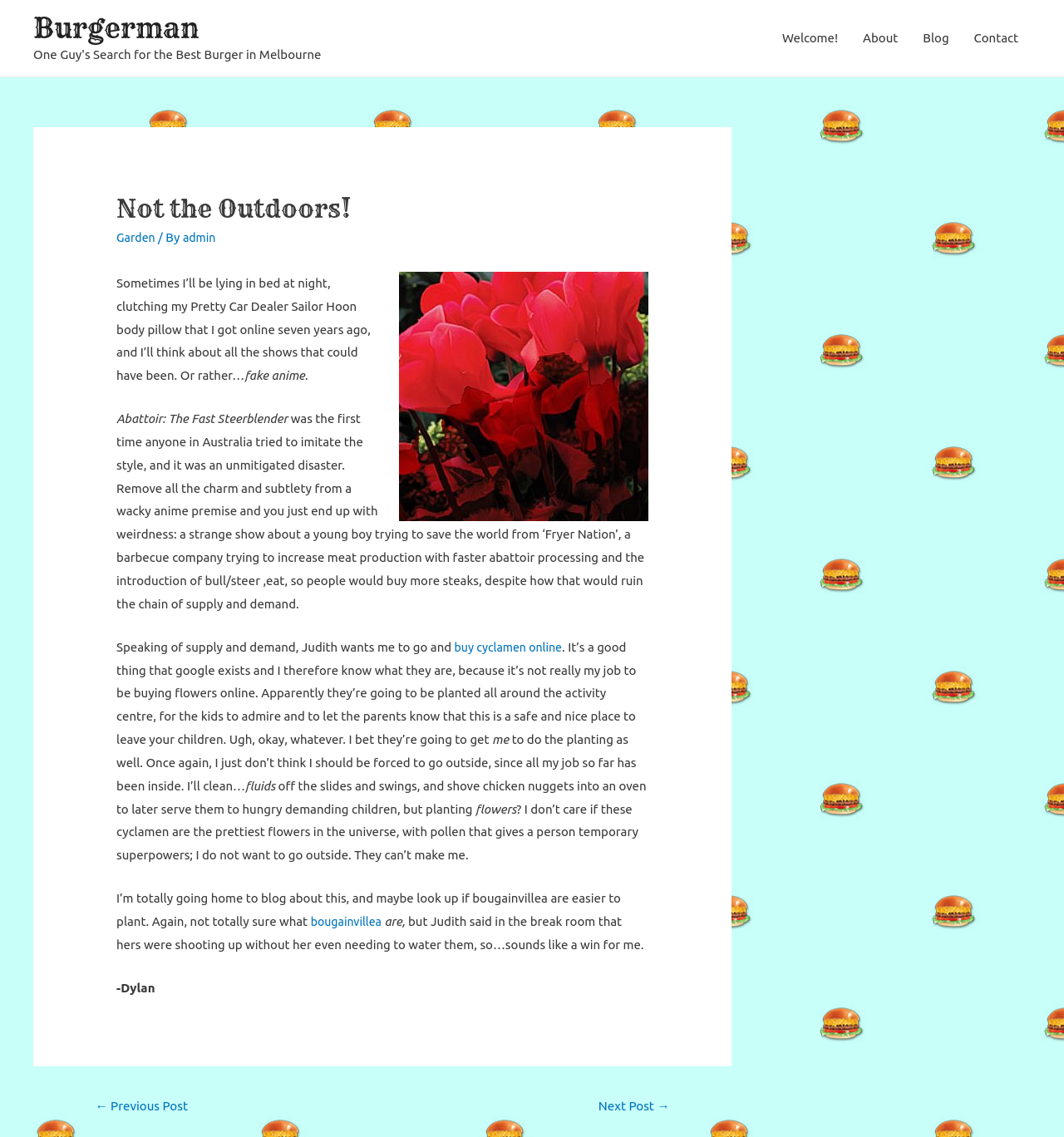Answer the question in one word or a short phrase:
What is the blogger's opinion on going outside?

They don't want to